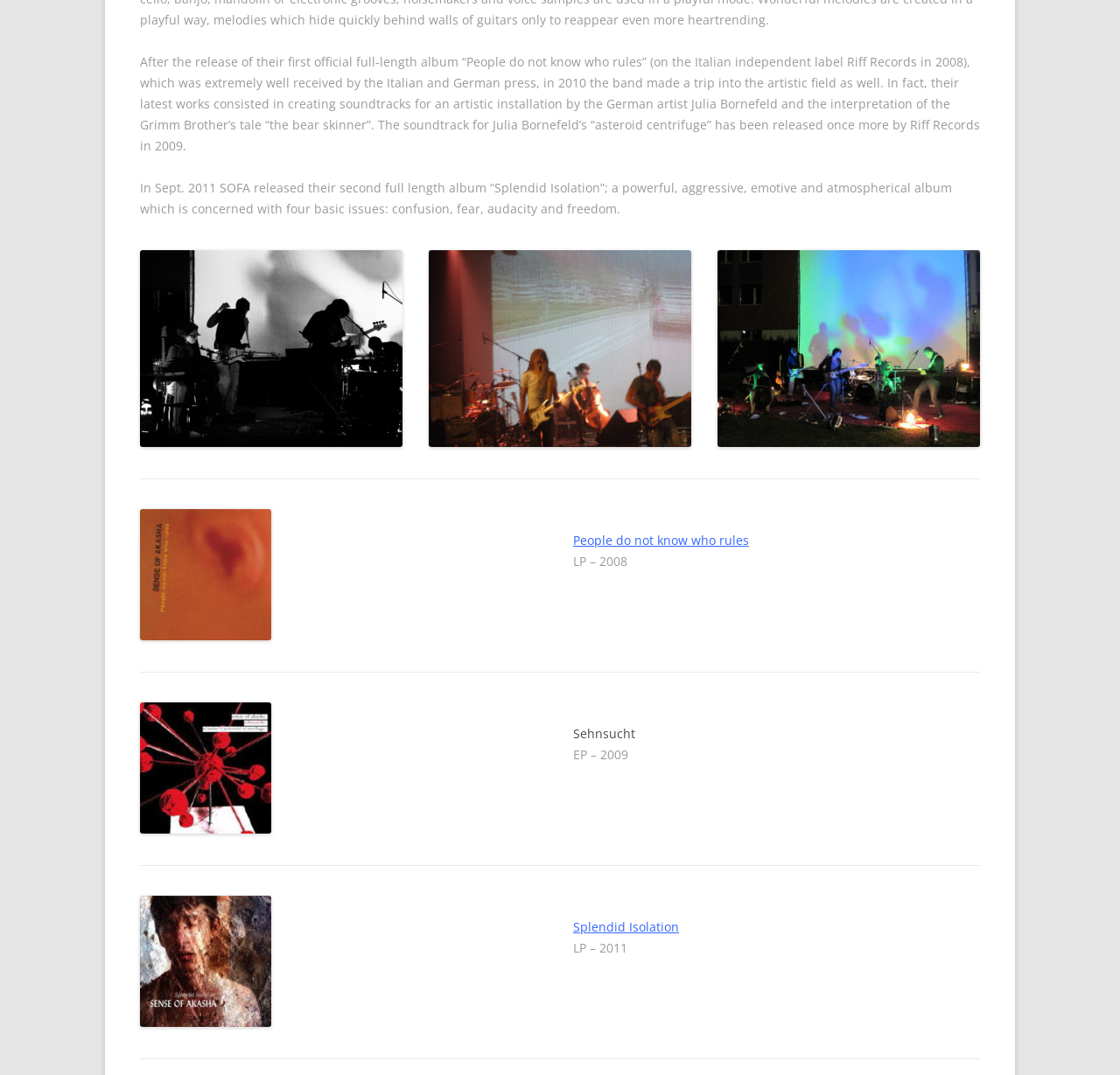What is the name of the German artist mentioned on this webpage?
Utilize the image to construct a detailed and well-explained answer.

I found the text 'the German artist Julia Bornefeld' which mentions the name of the artist.